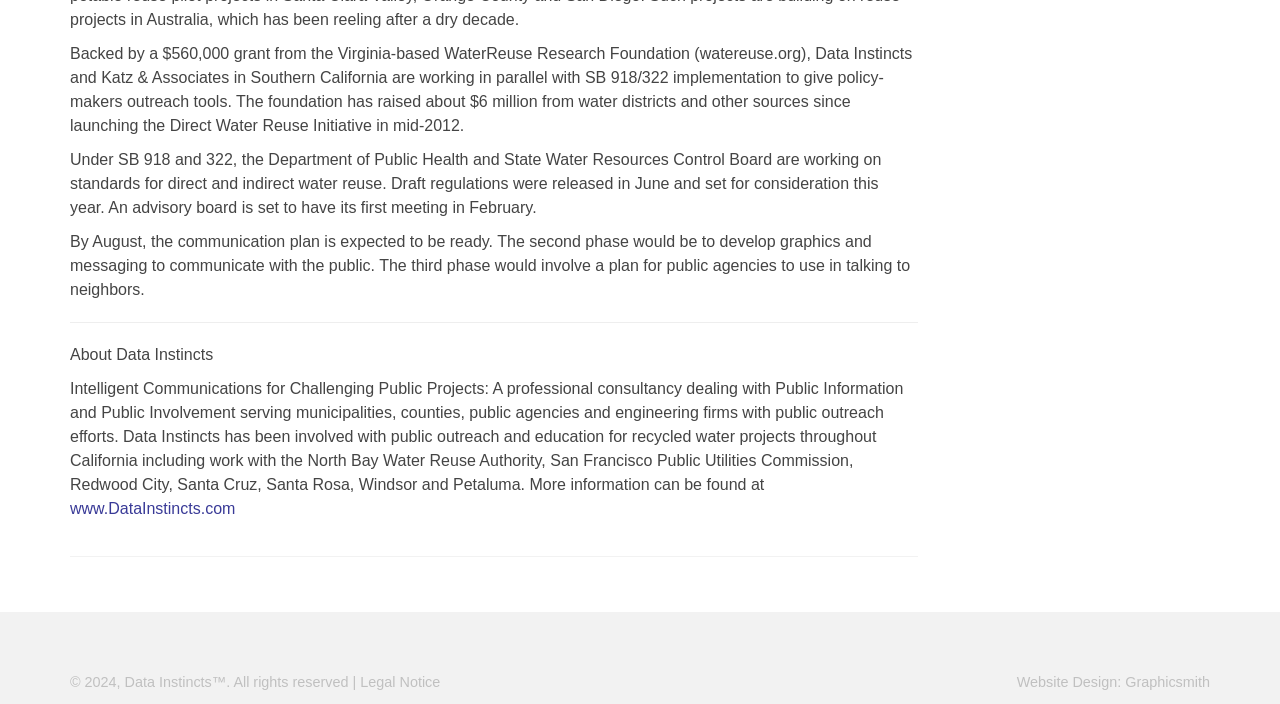Identify the bounding box of the UI element described as follows: "Legal Notice". Provide the coordinates as four float numbers in the range of 0 to 1 [left, top, right, bottom].

[0.281, 0.958, 0.344, 0.98]